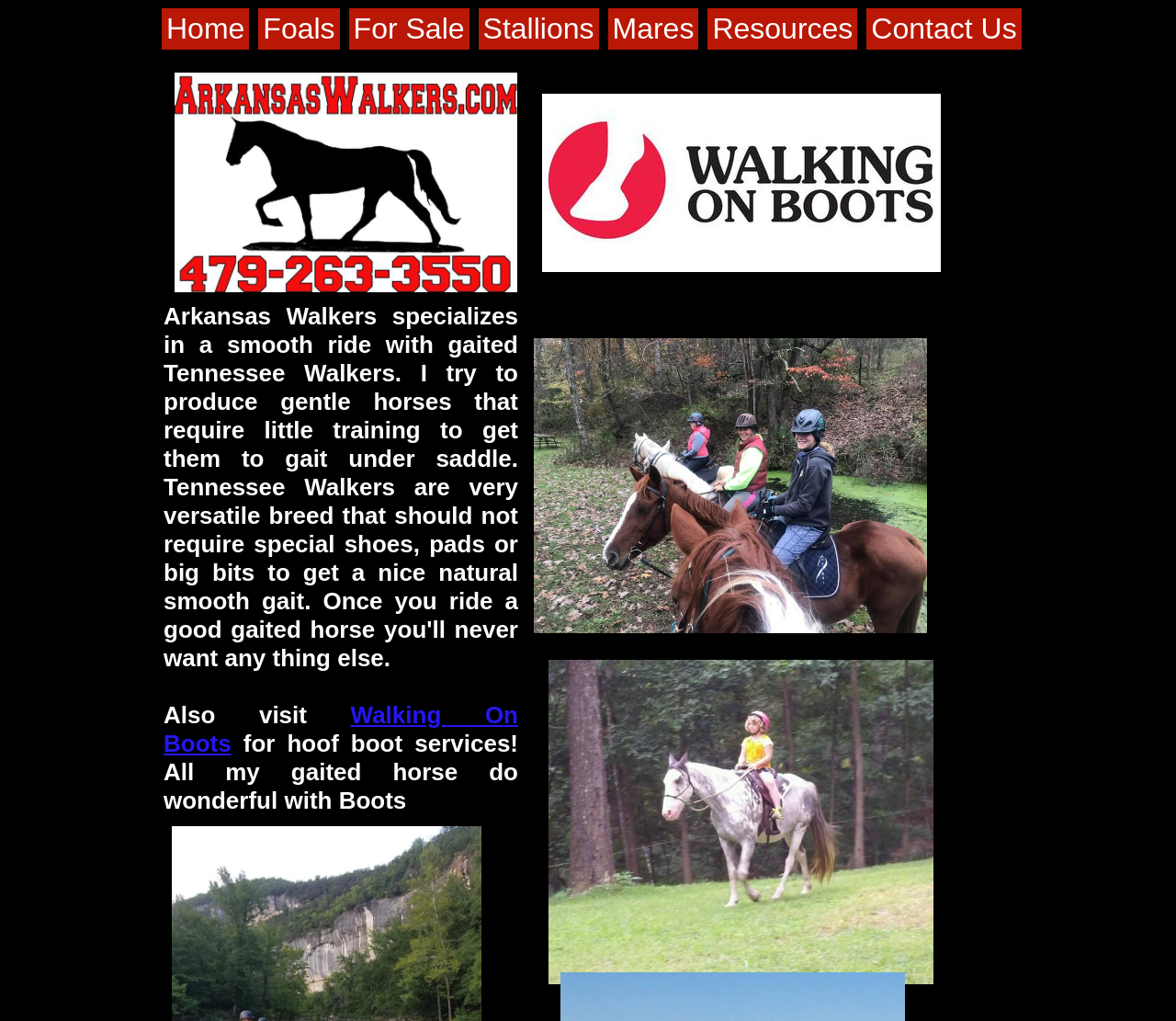Determine the coordinates of the bounding box that should be clicked to complete the instruction: "Click on the 'Home' link". The coordinates should be represented by four float numbers between 0 and 1: [left, top, right, bottom].

[0.138, 0.008, 0.212, 0.049]